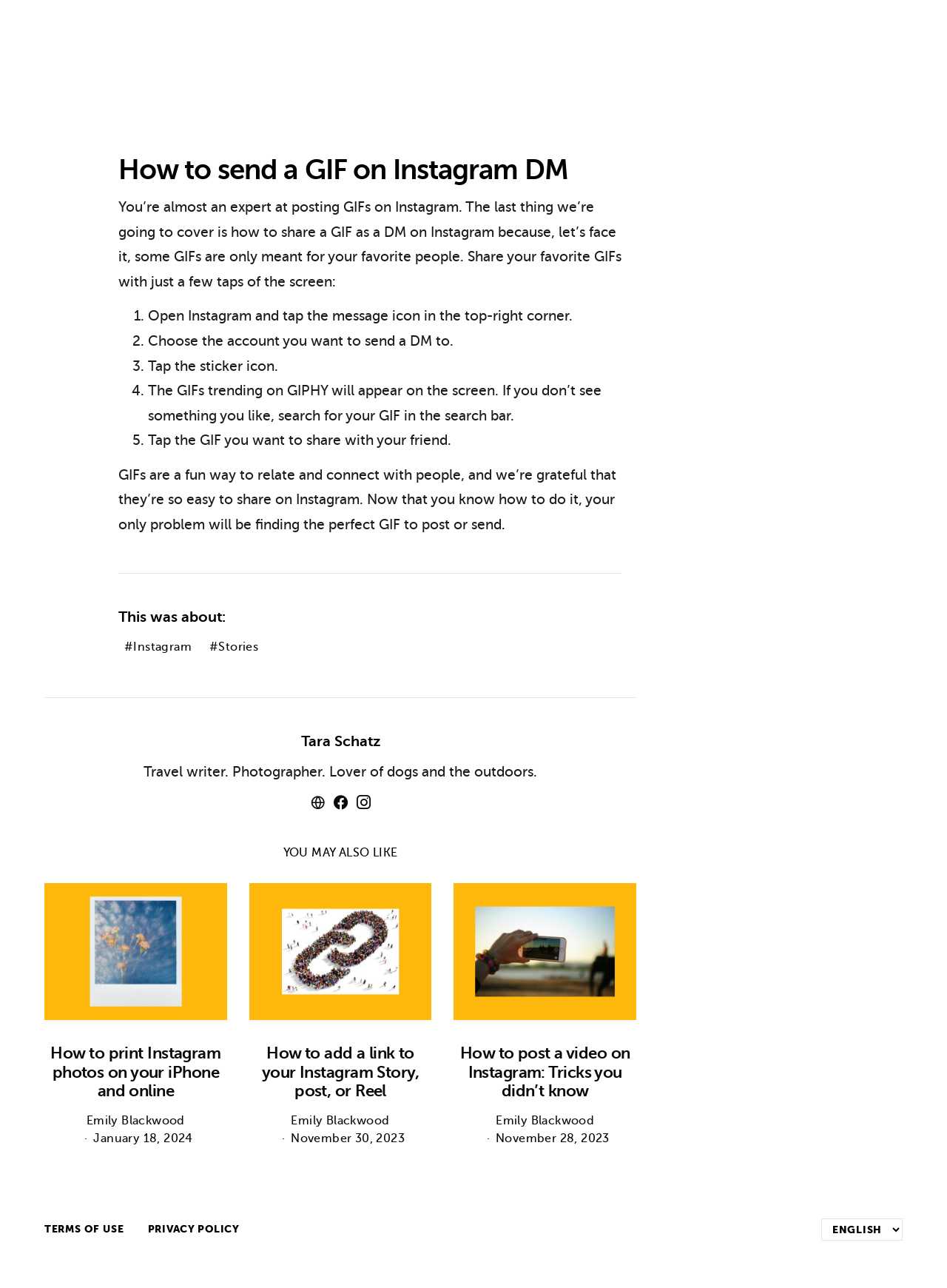Please identify the bounding box coordinates of the element I need to click to follow this instruction: "Click the link to Tara Schatz's profile".

[0.318, 0.569, 0.401, 0.582]